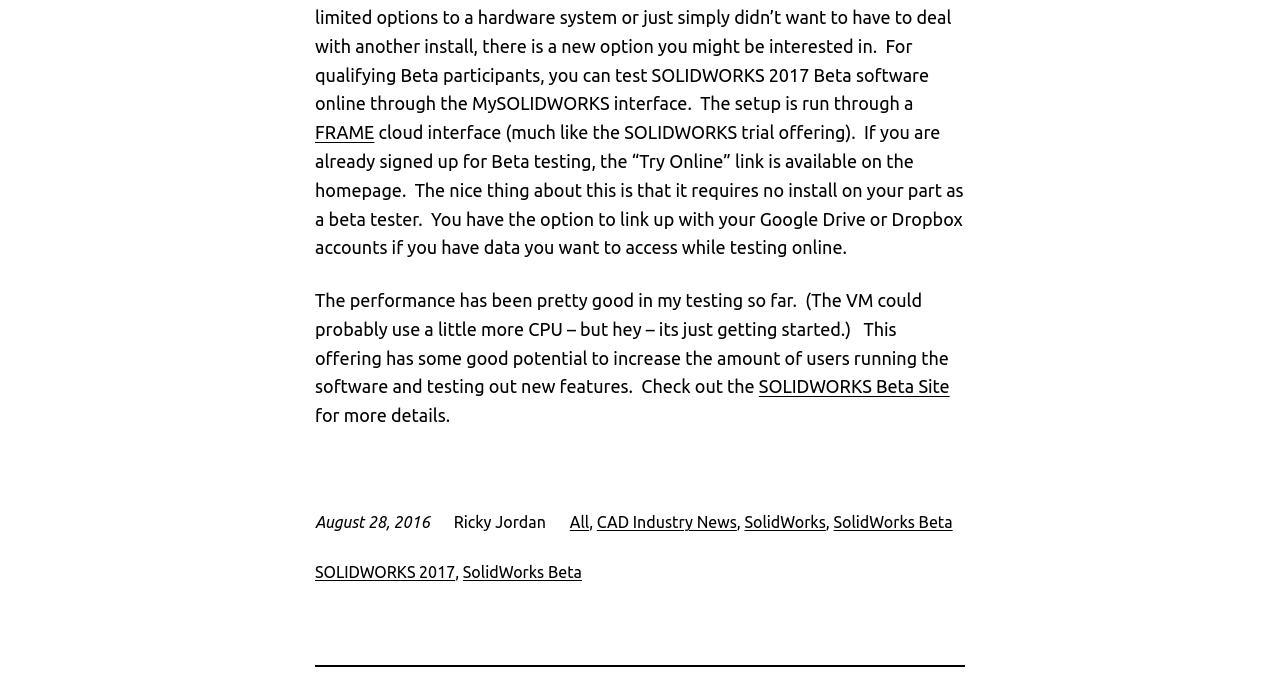Identify the bounding box coordinates of the section to be clicked to complete the task described by the following instruction: "Go to SolidWorks Beta". The coordinates should be four float numbers between 0 and 1, formatted as [left, top, right, bottom].

[0.362, 0.806, 0.455, 0.832]